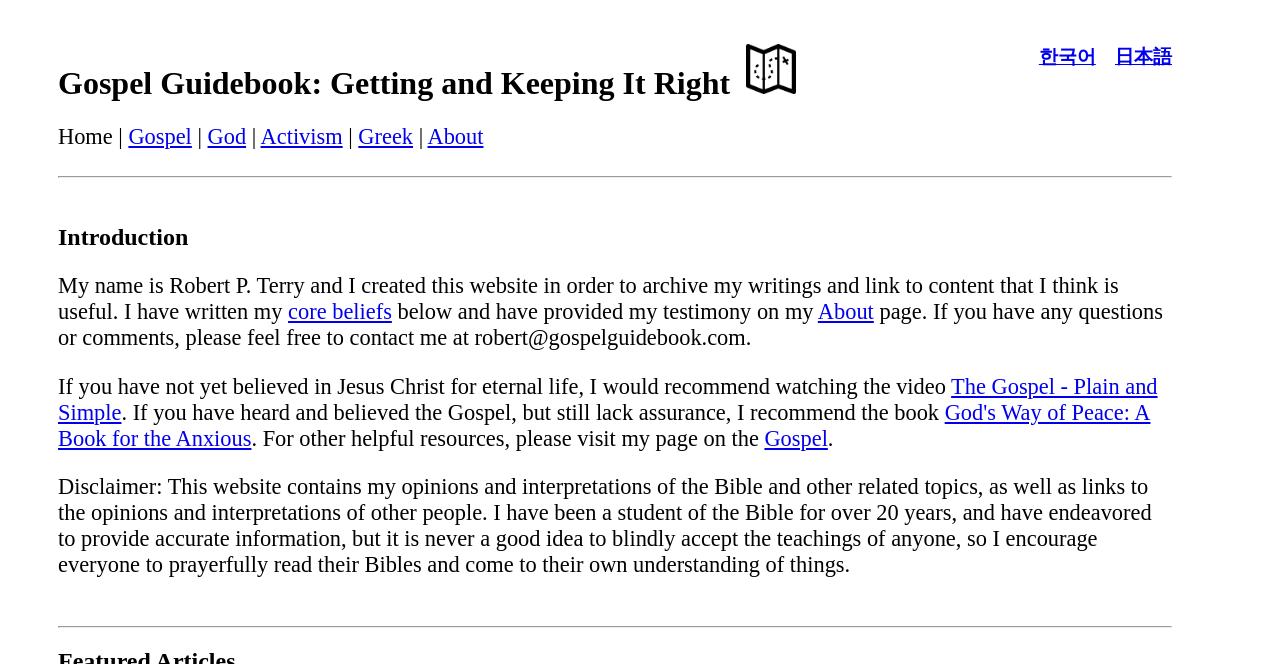Reply to the question with a brief word or phrase: What is the author's advice to readers?

Prayerfully read the Bible and come to their own understanding